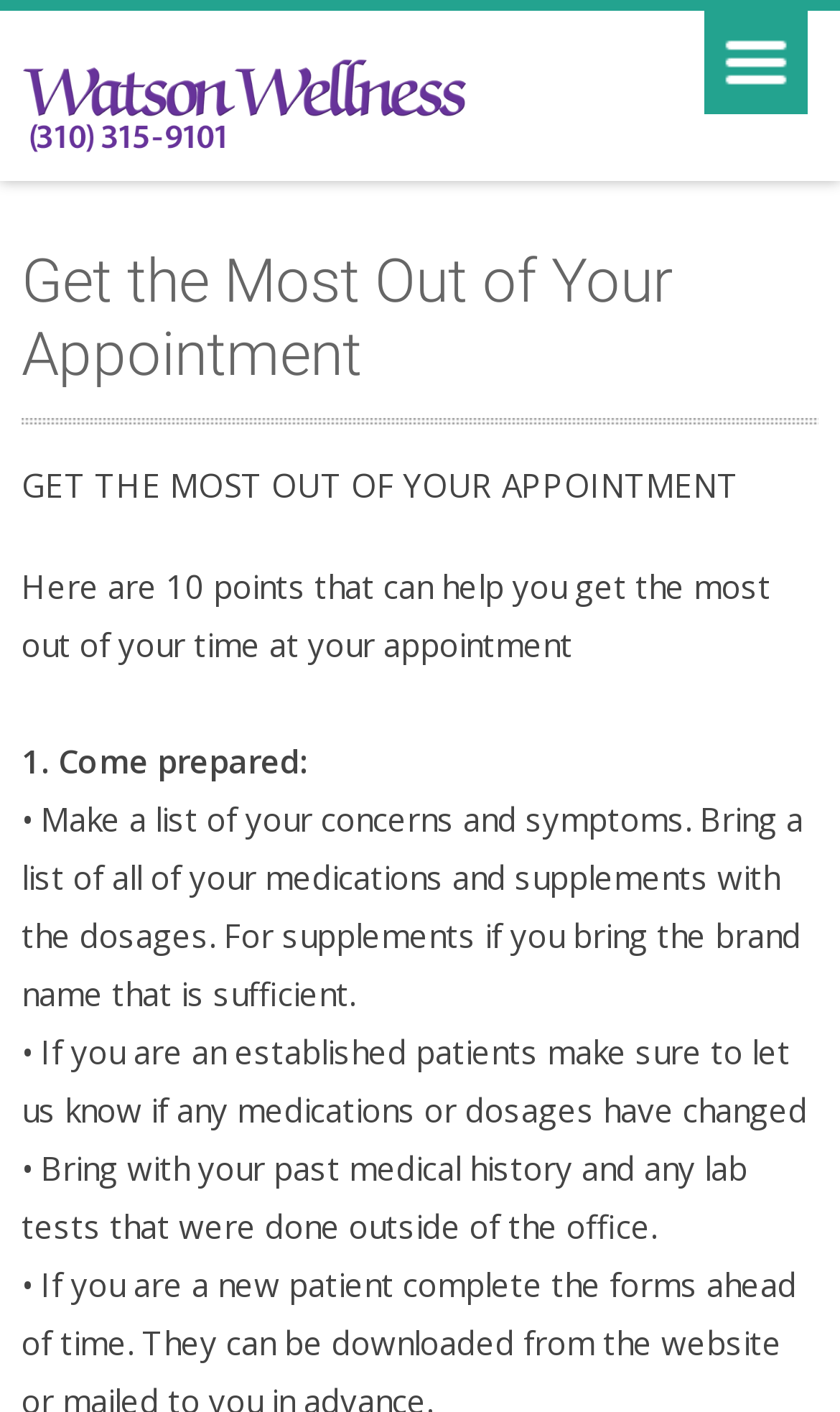What is the purpose of this webpage?
Please use the image to provide an in-depth answer to the question.

Based on the content of the webpage, it appears to be providing tips and guidelines for patients to prepare for their appointment, with the goal of getting the most out of their time with the doctor.